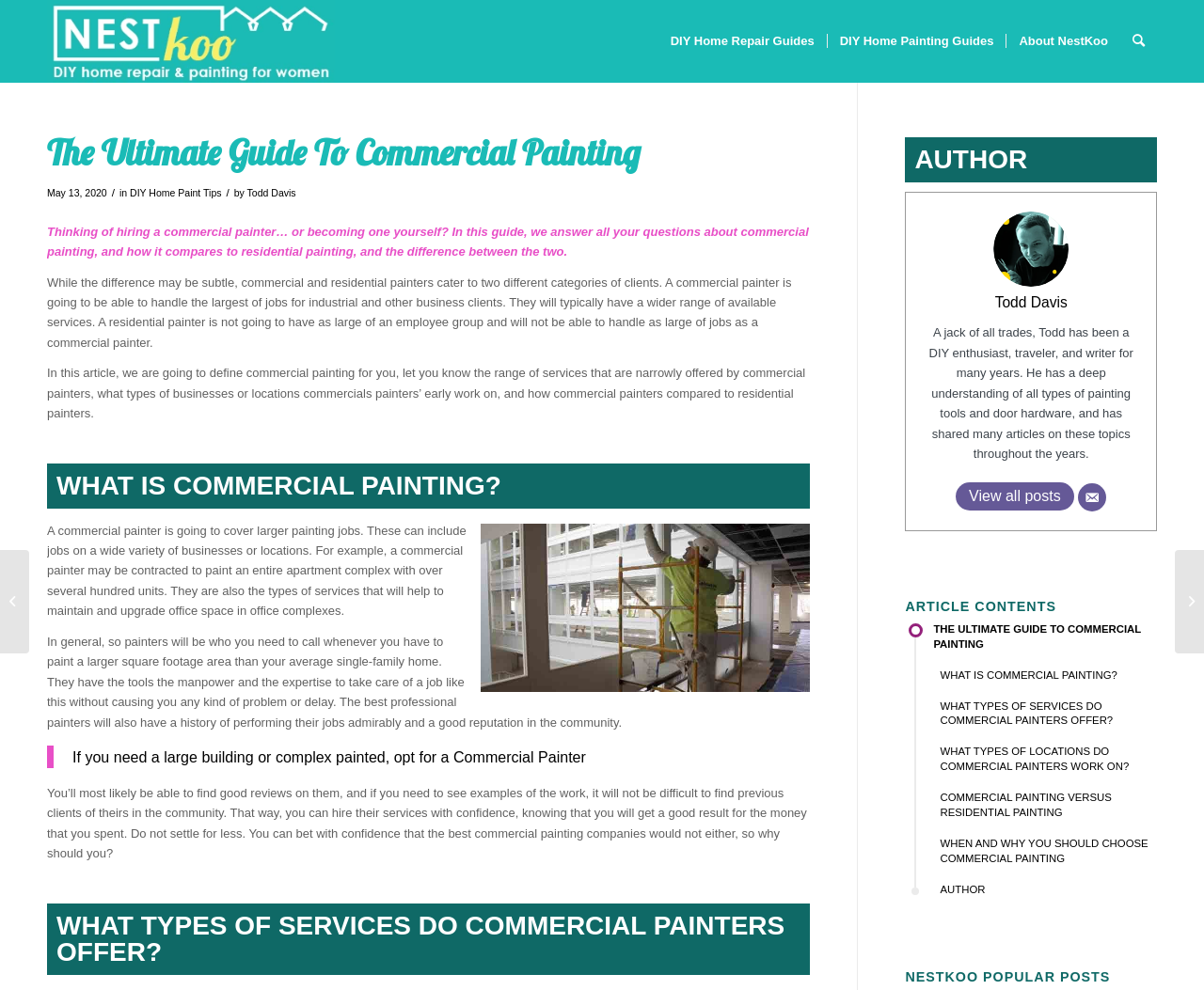Explain in detail what is displayed on the webpage.

This webpage is a comprehensive guide to commercial painting, with a focus on explaining the differences between commercial and residential painting services. At the top of the page, there is a navigation menu with links to various DIY home repair and painting guides, as well as a search function. Below the menu, the title "The Ultimate Guide To Commercial Painting" is prominently displayed, along with a timestamp indicating that the article was published on May 13, 2020.

The main content of the page is divided into several sections, each with a clear heading. The first section provides an introduction to commercial painting, explaining that it involves larger painting jobs for industrial and business clients, and that commercial painters typically have a wider range of available services. This section also includes a brief overview of the article's contents.

The next section, "What is Commercial Painting?", provides a detailed definition of commercial painting and explains the types of jobs that commercial painters typically handle. This section includes an image of a large commercial painting area.

The following sections, "What Types of Services Do Commercial Painters Offer?" and "What Types of Locations Do Commercial Painters Work On?", provide more information on the services and locations that commercial painters cater to. These sections are followed by a comparison of commercial and residential painting, and a discussion on when and why to choose commercial painting.

On the right-hand side of the page, there is a section dedicated to the author, Todd Davis, which includes a brief bio and links to his other articles. Below this section, there is a table of contents for the article, with links to each of the main sections.

At the bottom of the page, there are links to popular posts on the NestKoo website, including guides on how to paint an Adirondack chair and how to make your own mailbox.